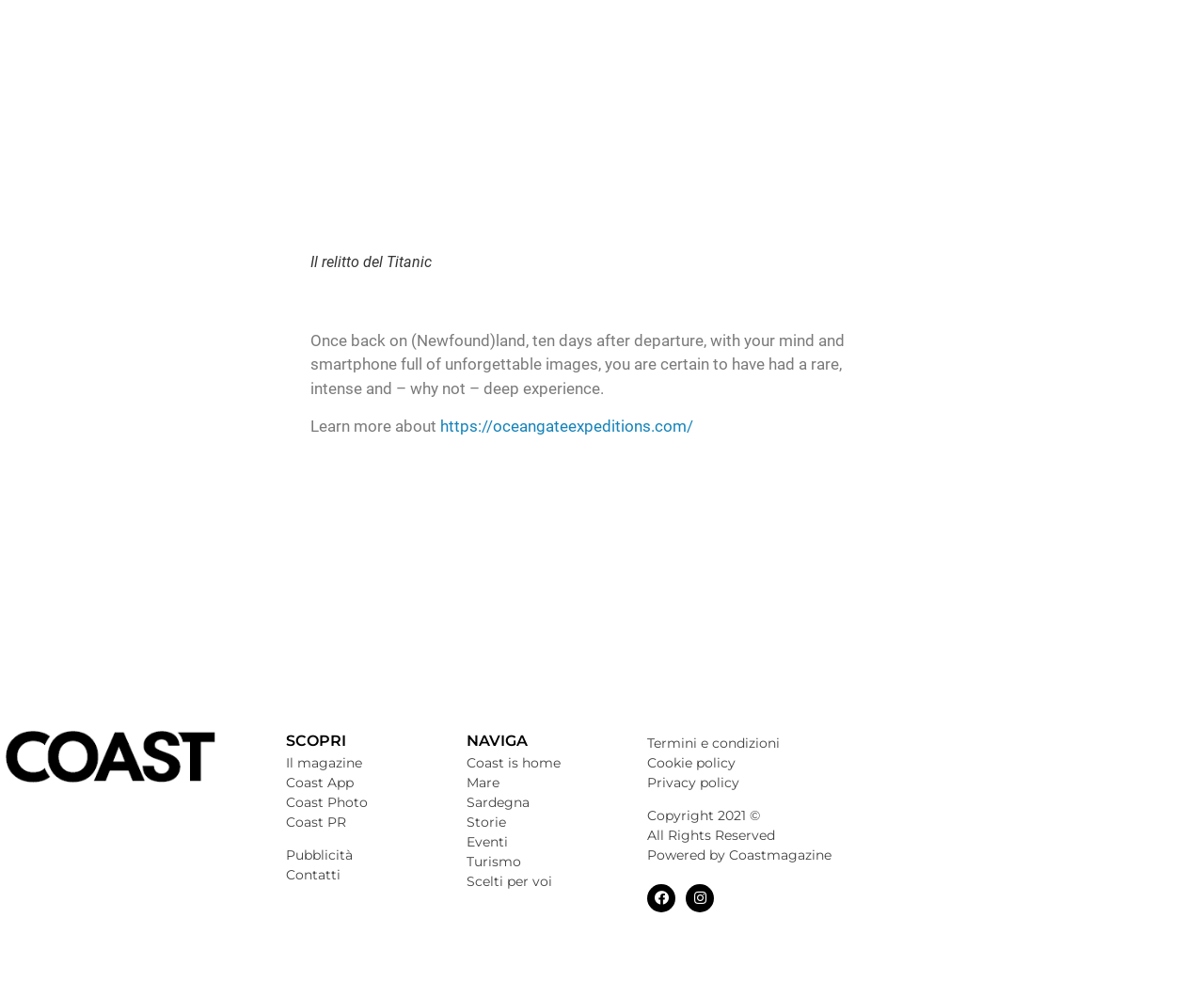Determine the bounding box coordinates of the area to click in order to meet this instruction: "Read Il magazine".

[0.238, 0.757, 0.301, 0.774]